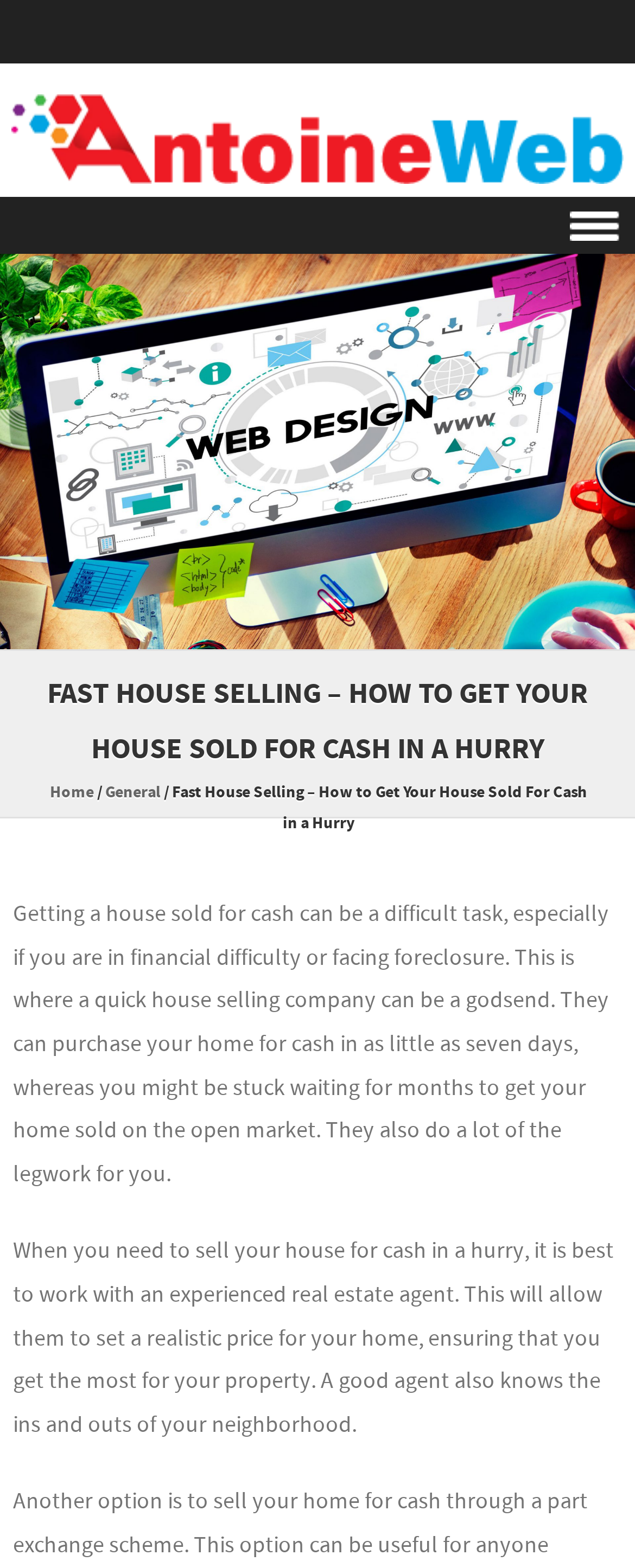Determine the bounding box for the described UI element: "title="Antoine Web"".

[0.0, 0.06, 1.0, 0.117]